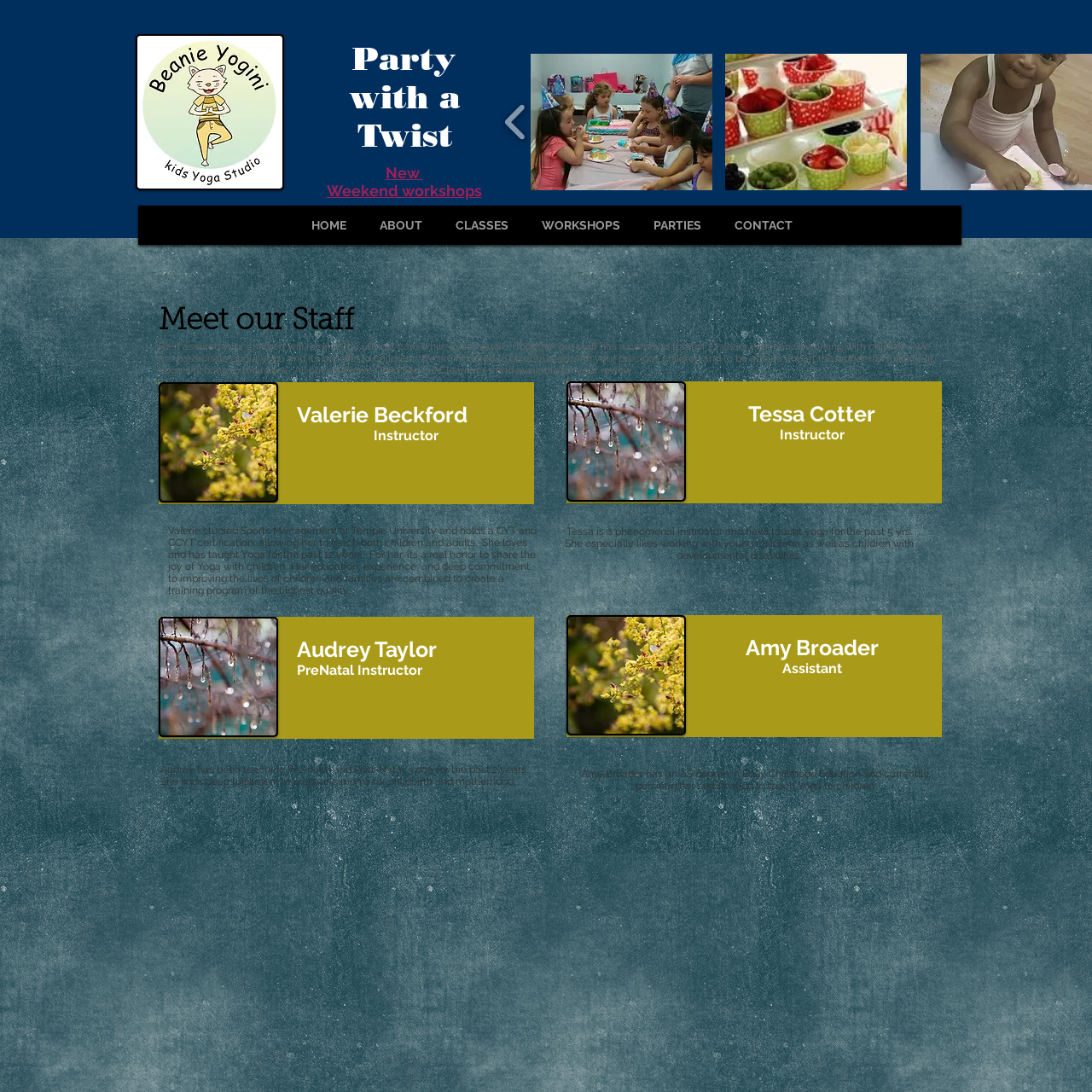Analyze the content inside the red box, What is the primary goal of the Beanie Yogini program? Provide a short answer using a single word or phrase.

Provide a safe environment for kids to explore yoga